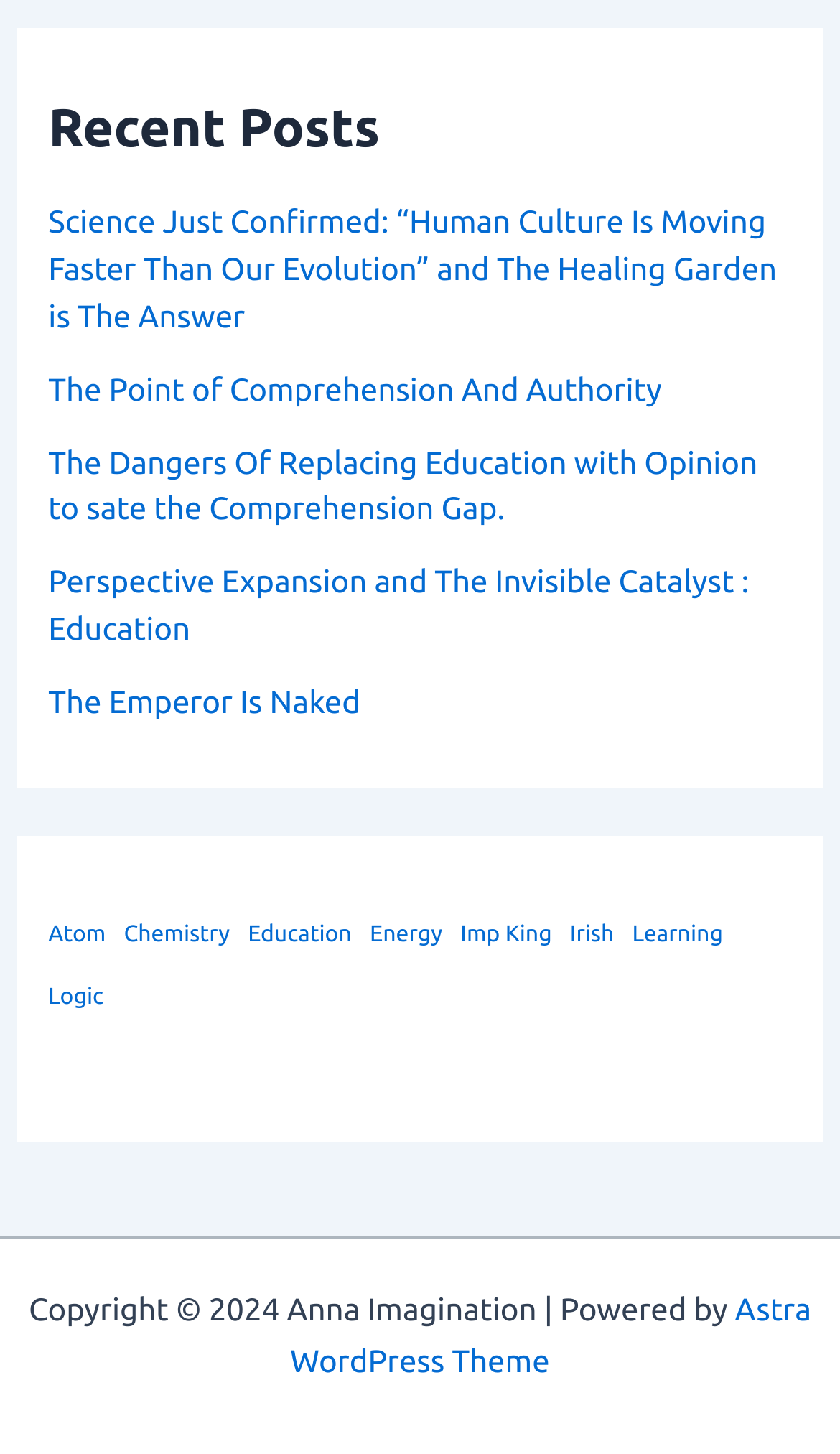How many recent posts are listed?
Examine the image and provide an in-depth answer to the question.

The webpage lists 5 recent posts with titles such as 'Science Just Confirmed...', 'The Point of Comprehension And Authority', and others, which suggests that there are 5 recent posts listed.